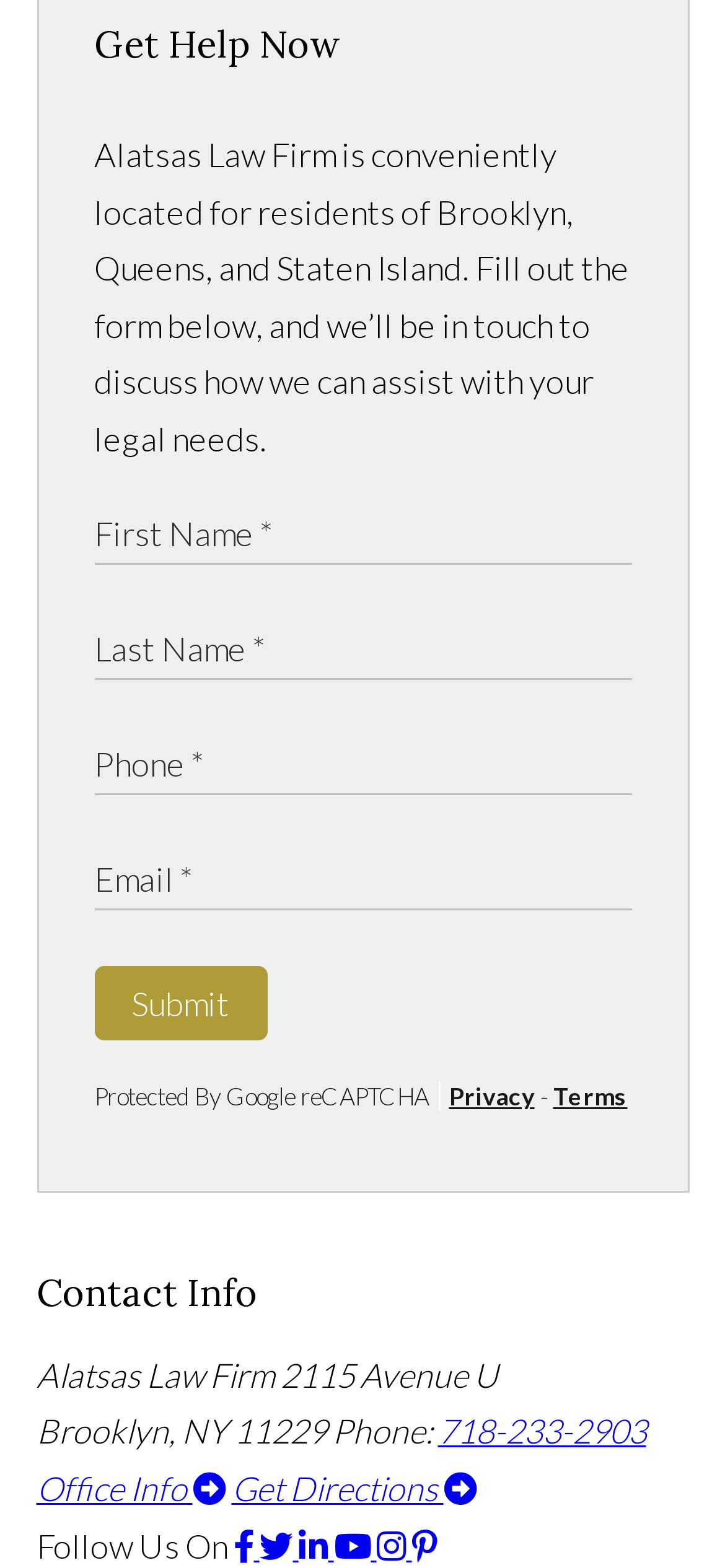How many text boxes are there in the form?
Answer the question with as much detail as possible.

The form has four text boxes, which are required fields, as indicated by the 'required: True' attribute. These text boxes are likely for users to input their information to get in touch with the law firm.